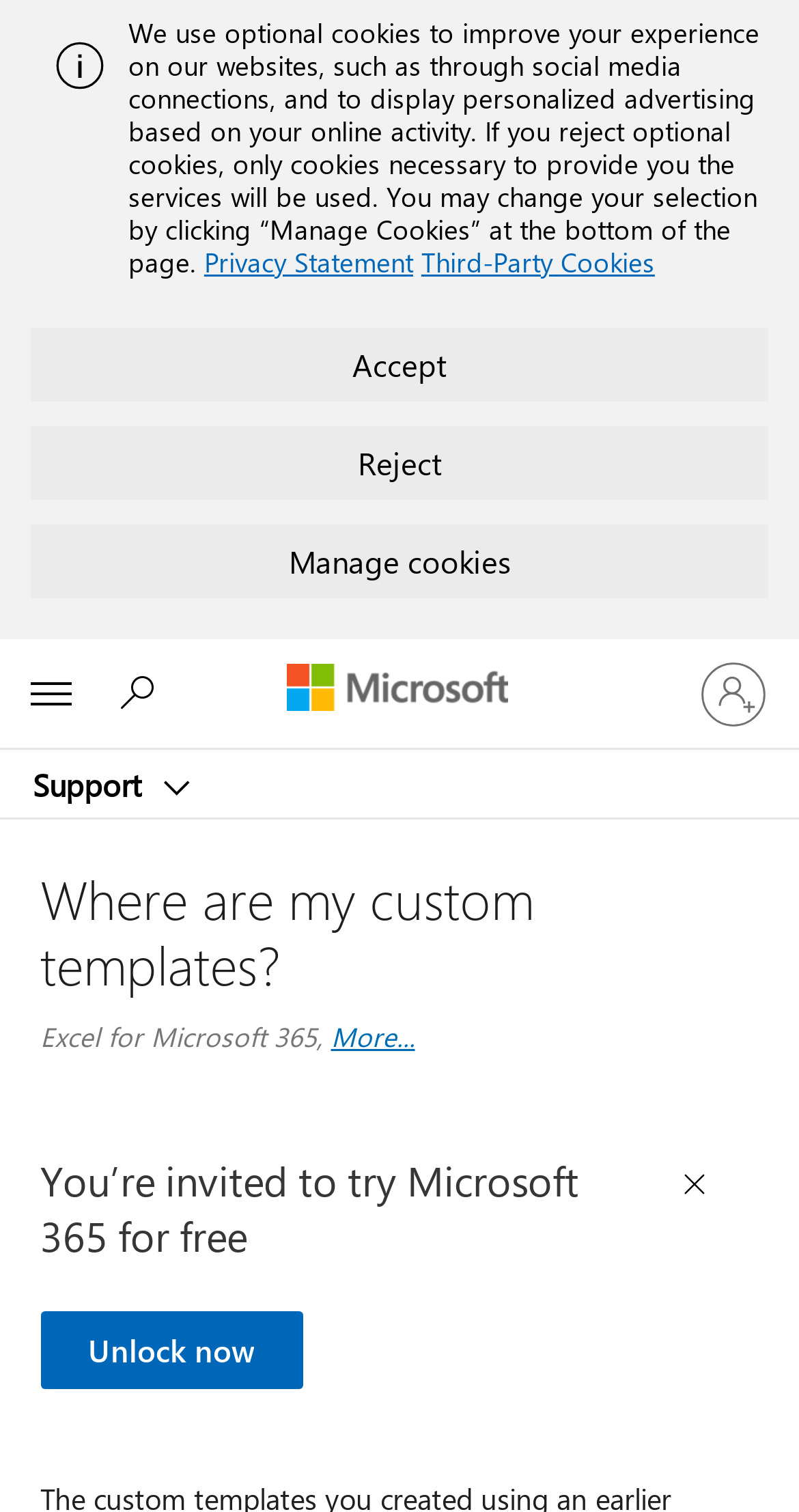Using the provided description More..., find the bounding box coordinates for the UI element. Provide the coordinates in (top-left x, top-left y, bottom-right x, bottom-right y) format, ensuring all values are between 0 and 1.

[0.414, 0.674, 0.519, 0.697]